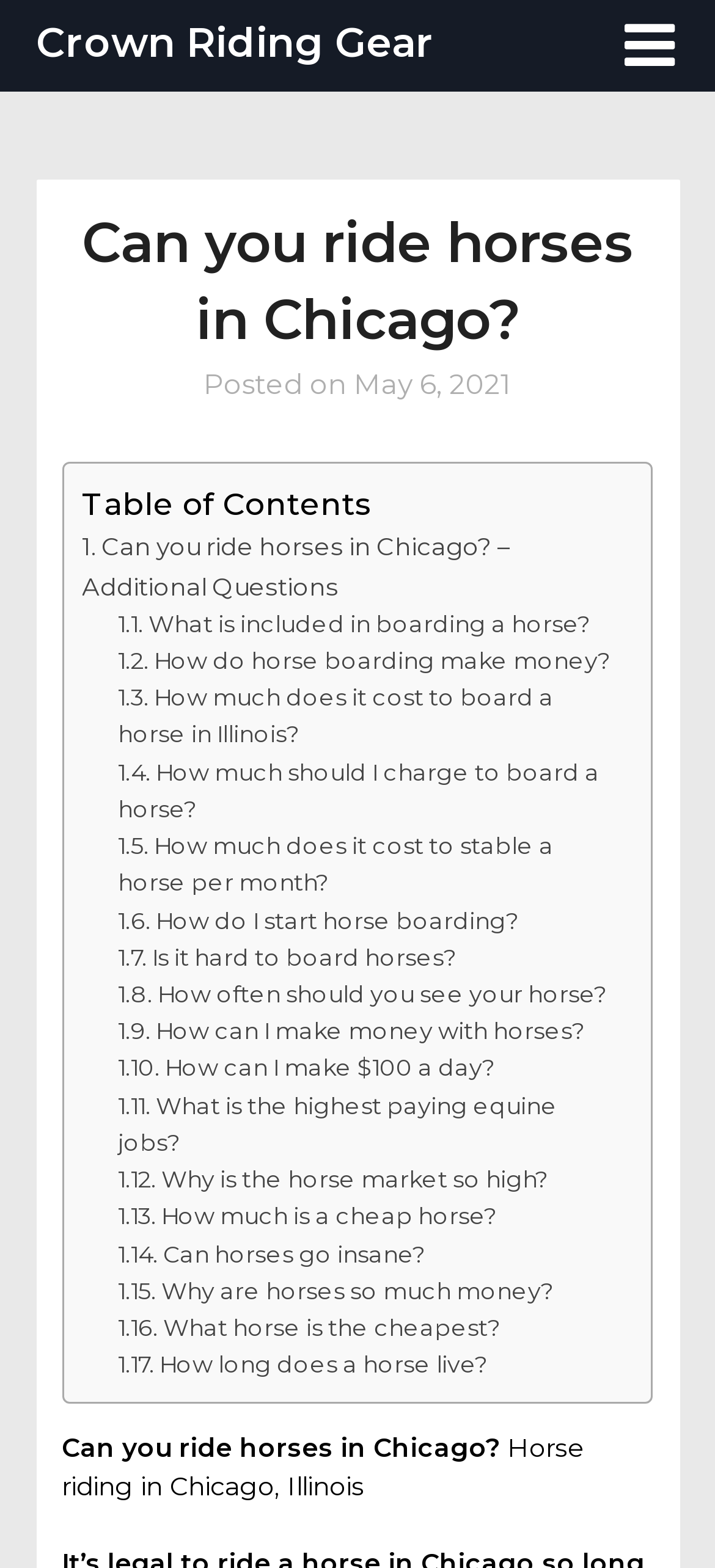Extract the bounding box coordinates for the UI element described by the text: "Can horses go insane?". The coordinates should be in the form of [left, top, right, bottom] with values between 0 and 1.

[0.228, 0.791, 0.595, 0.808]